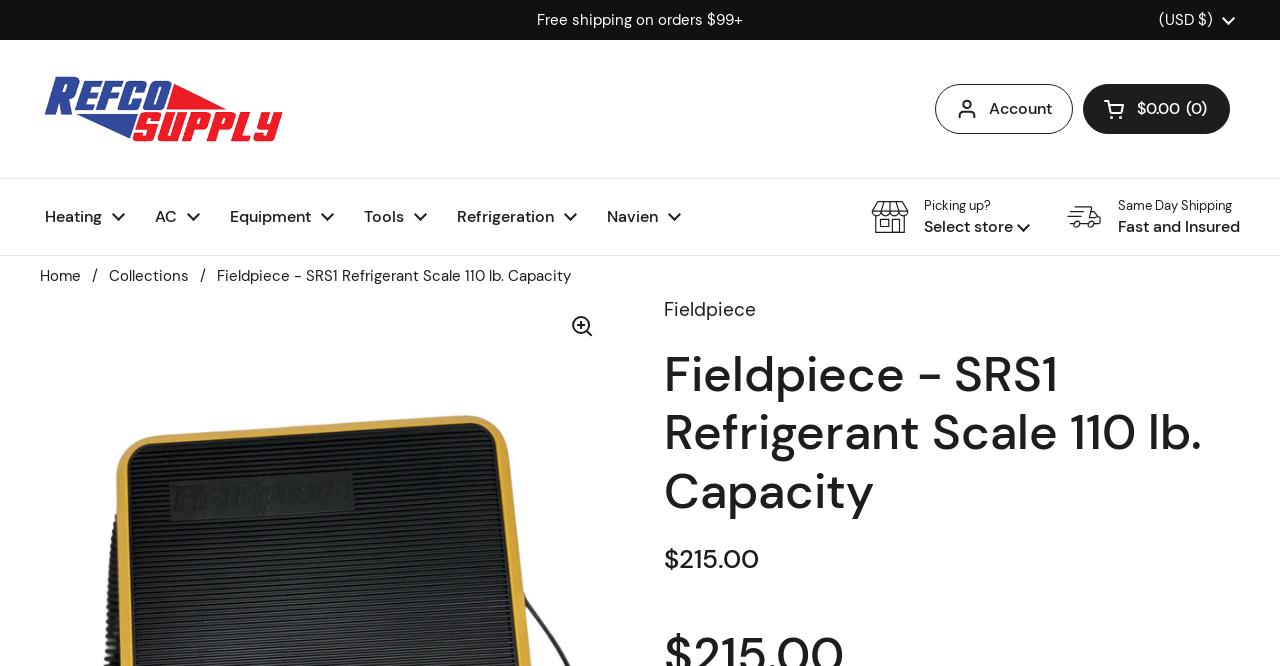What is the price of the product?
Look at the image and respond with a single word or a short phrase.

$215.00